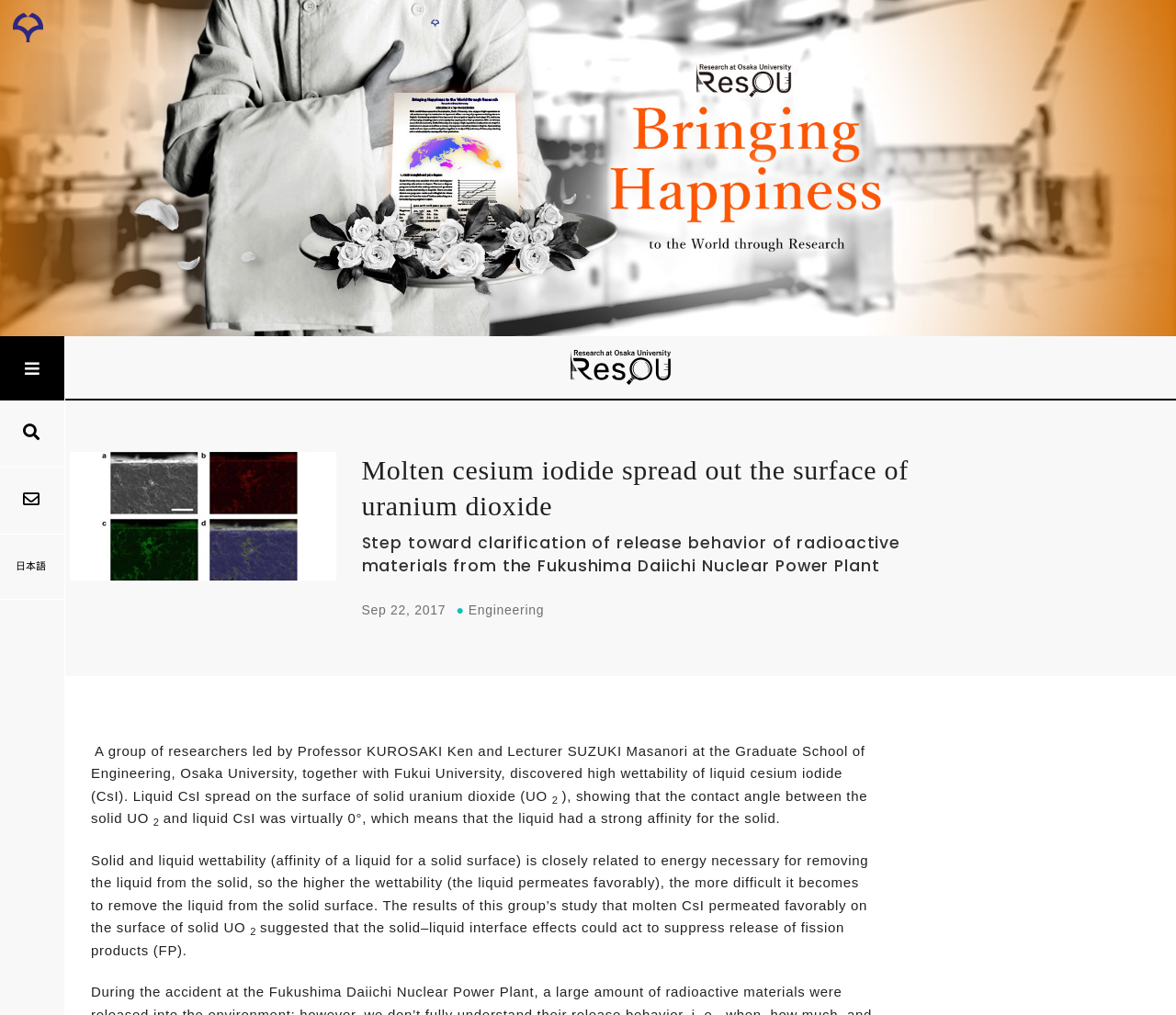Provide a single word or phrase answer to the question: 
What is the research about?

Radioactive materials